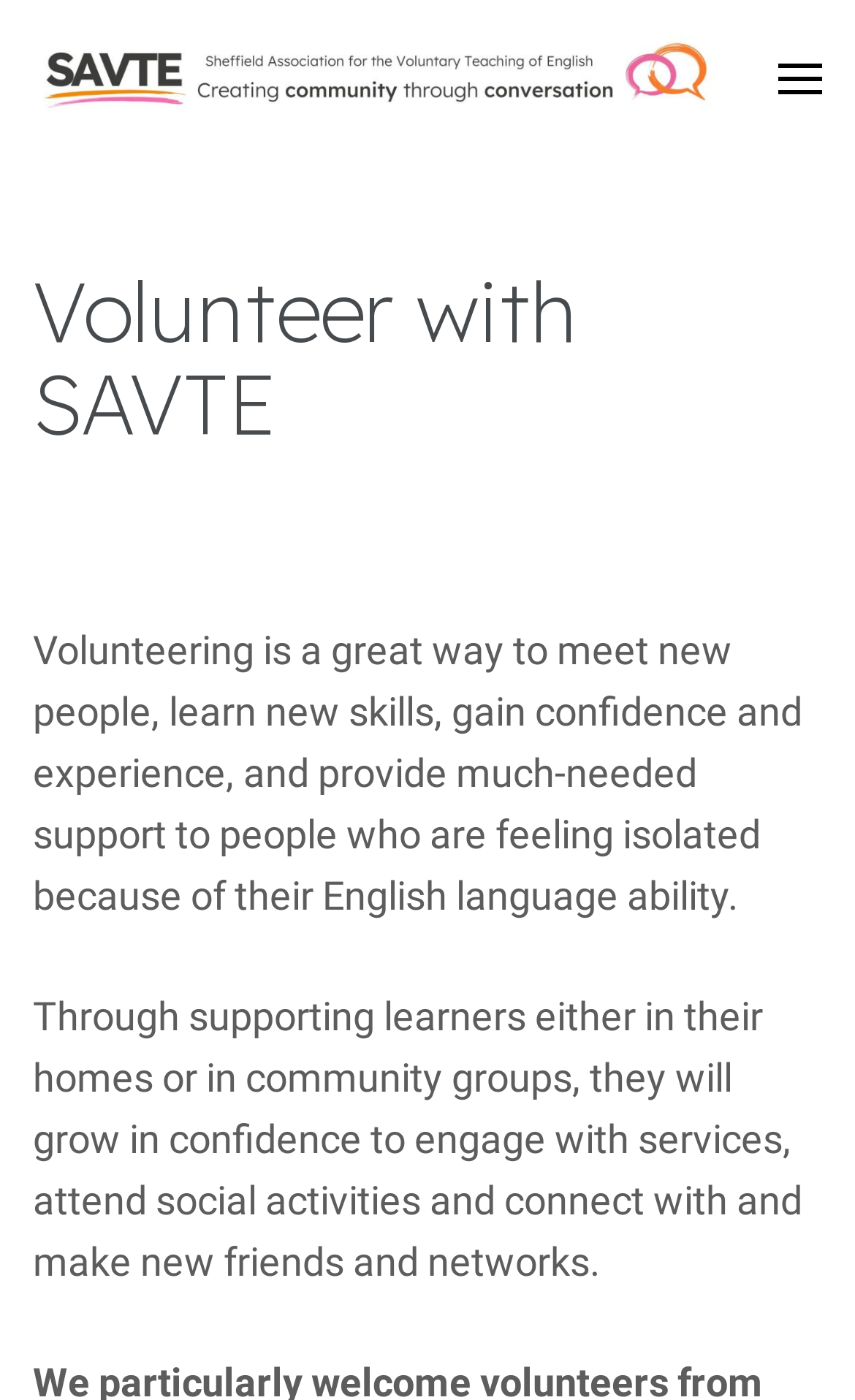Provide a thorough summary of the webpage.

The webpage is about volunteering with SAVTE, an organization that aims to create community through conversation. At the top left of the page, there is a link to SAVTE, accompanied by an image of the organization's logo. Next to the link, there is a static text that reads "Creating community through conversation". 

Below the logo and the text, there is a heading that says "Volunteer with SAVTE". Underneath the heading, there is a paragraph of text that explains the benefits of volunteering, including meeting new people, learning new skills, gaining confidence and experience, and providing support to those who are isolated due to their English language ability. 

Further down the page, there is another paragraph of text that describes how volunteers can support learners in their homes or in community groups, helping them to grow in confidence and engage with services, attend social activities, and connect with others.